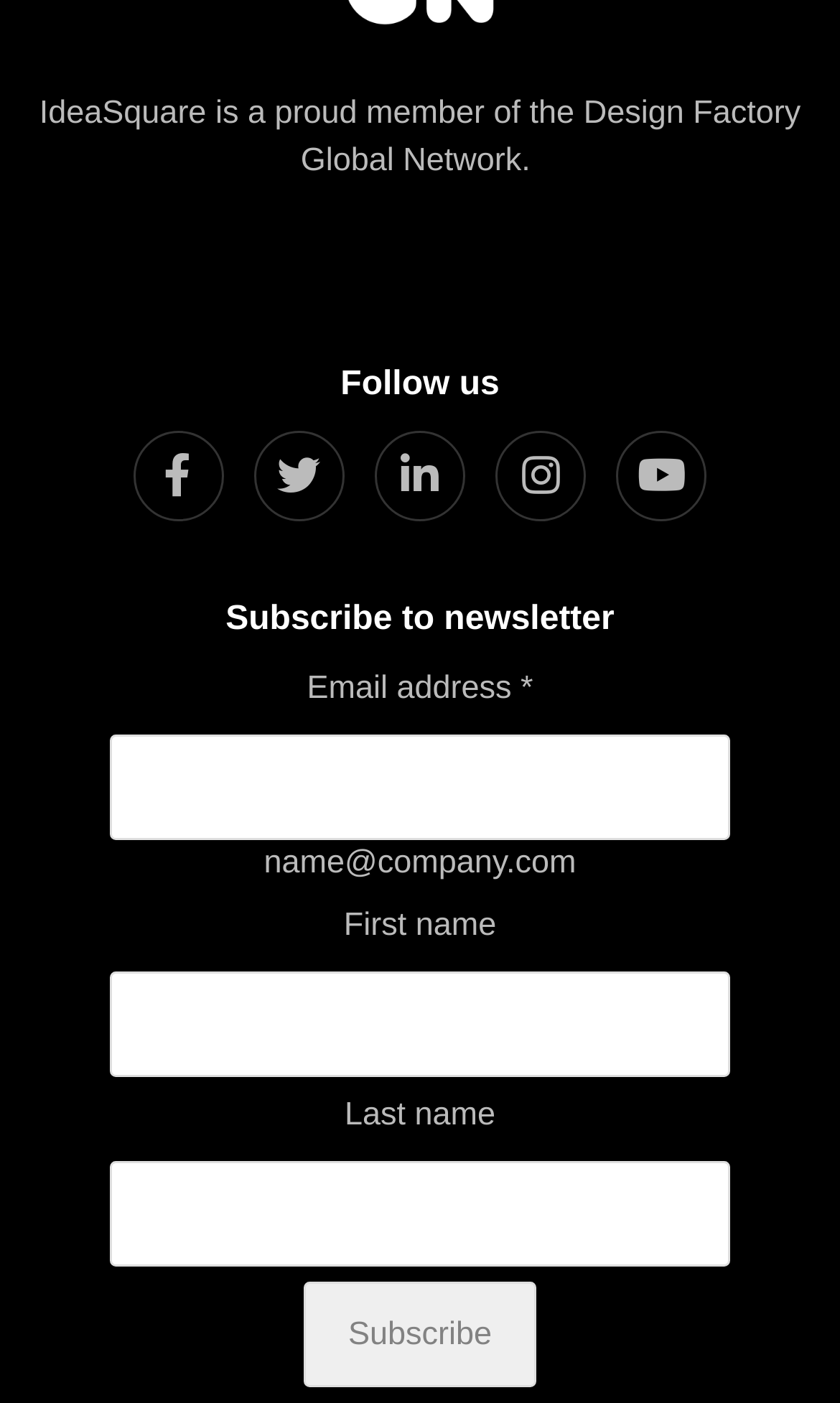From the details in the image, provide a thorough response to the question: What is the purpose of the form?

The form on the webpage is used to subscribe to a newsletter, as indicated by the static text 'Subscribe to newsletter' above the form. The form requires users to input their email address, first name, and last name.